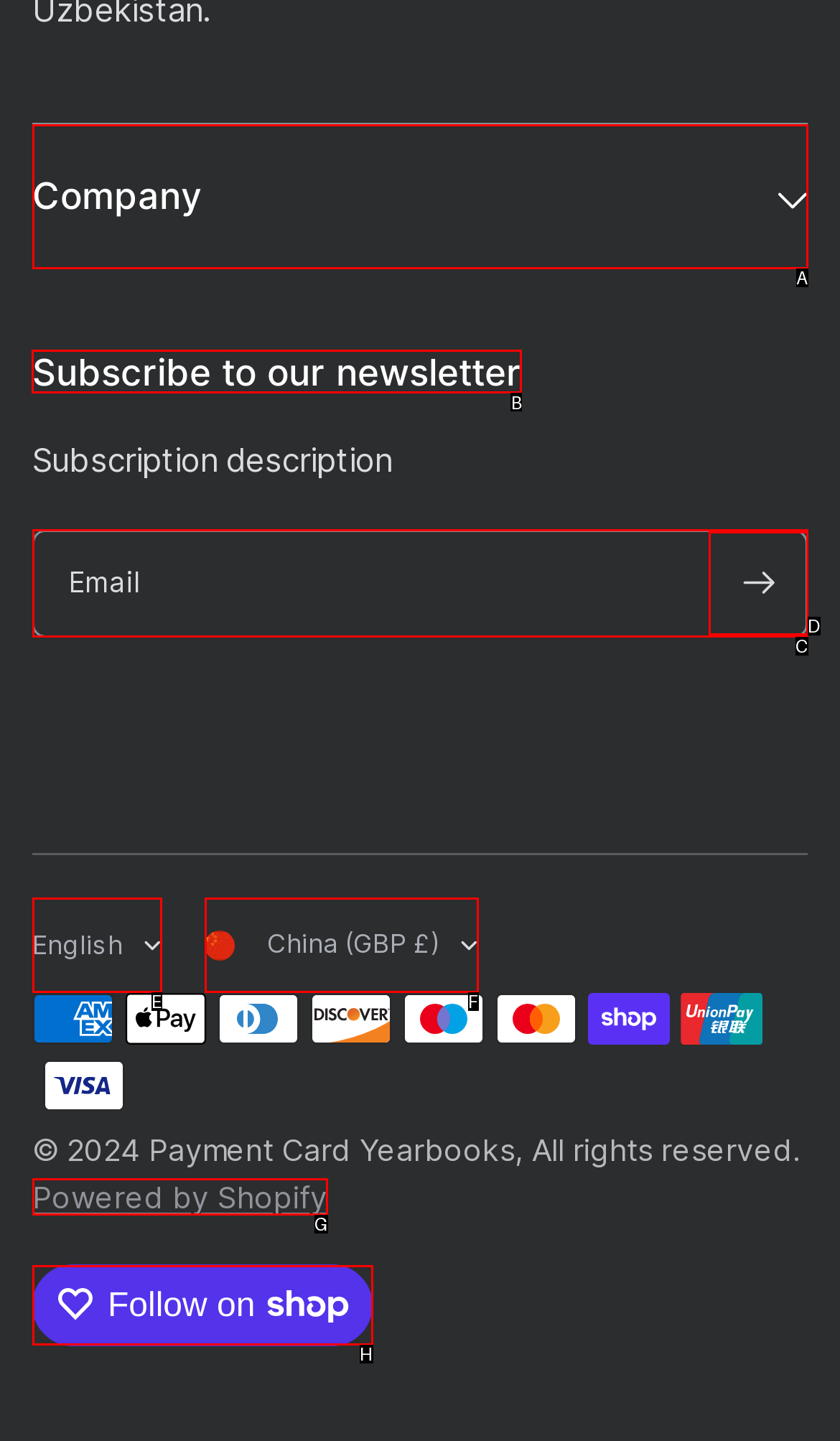Look at the highlighted elements in the screenshot and tell me which letter corresponds to the task: Subscribe to the newsletter.

B